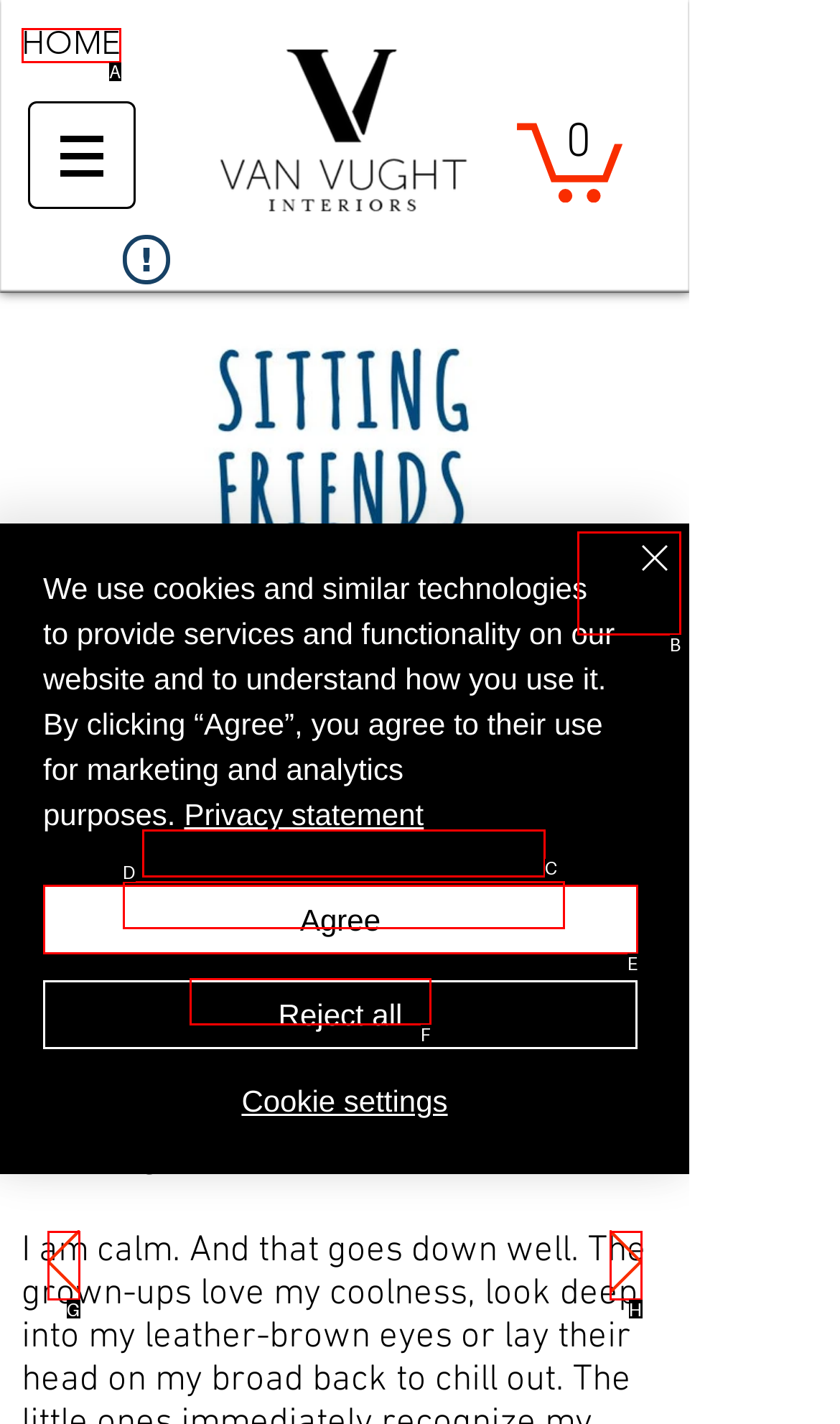Pick the HTML element that should be clicked to execute the task: View JONAS product details
Respond with the letter corresponding to the correct choice.

F